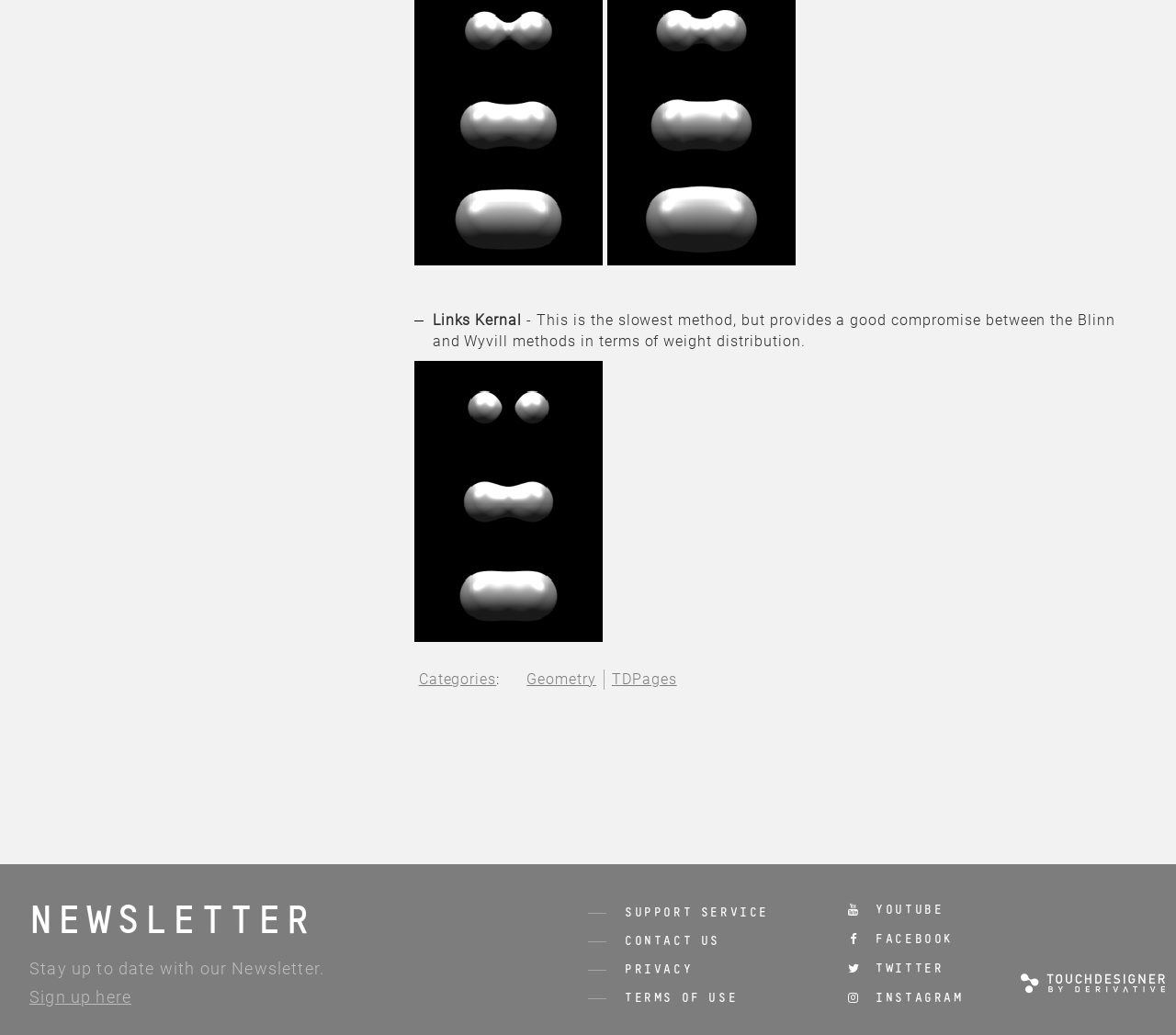Using the webpage screenshot and the element description YouTube, determine the bounding box coordinates. Specify the coordinates in the format (top-left x, top-left y, bottom-right x, bottom-right y) with values ranging from 0 to 1.

[0.745, 0.874, 0.803, 0.886]